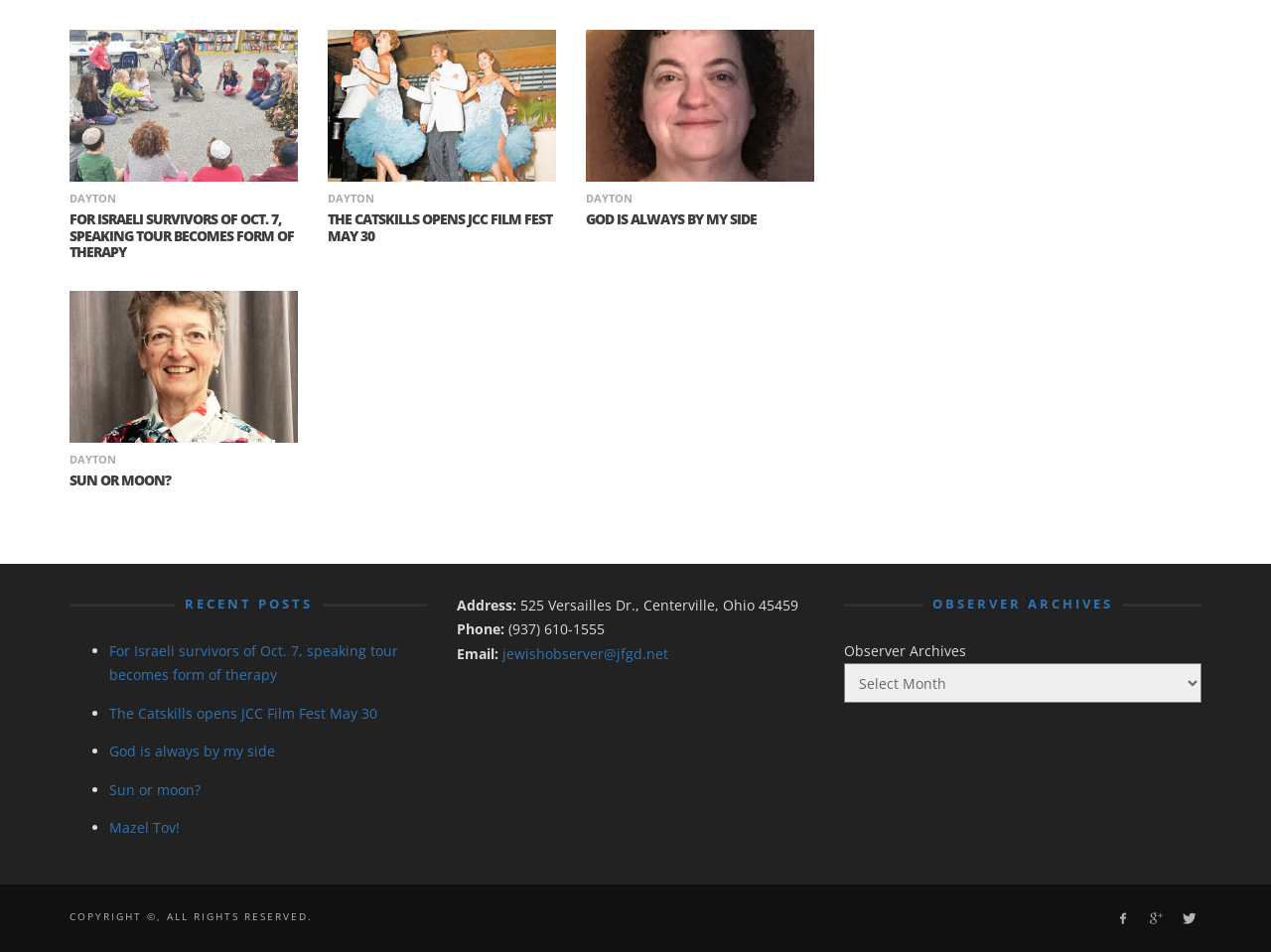What is the title of the first recent post?
Identify the answer in the screenshot and reply with a single word or phrase.

For Israeli survivors of Oct. 7, speaking tour becomes form of therapy